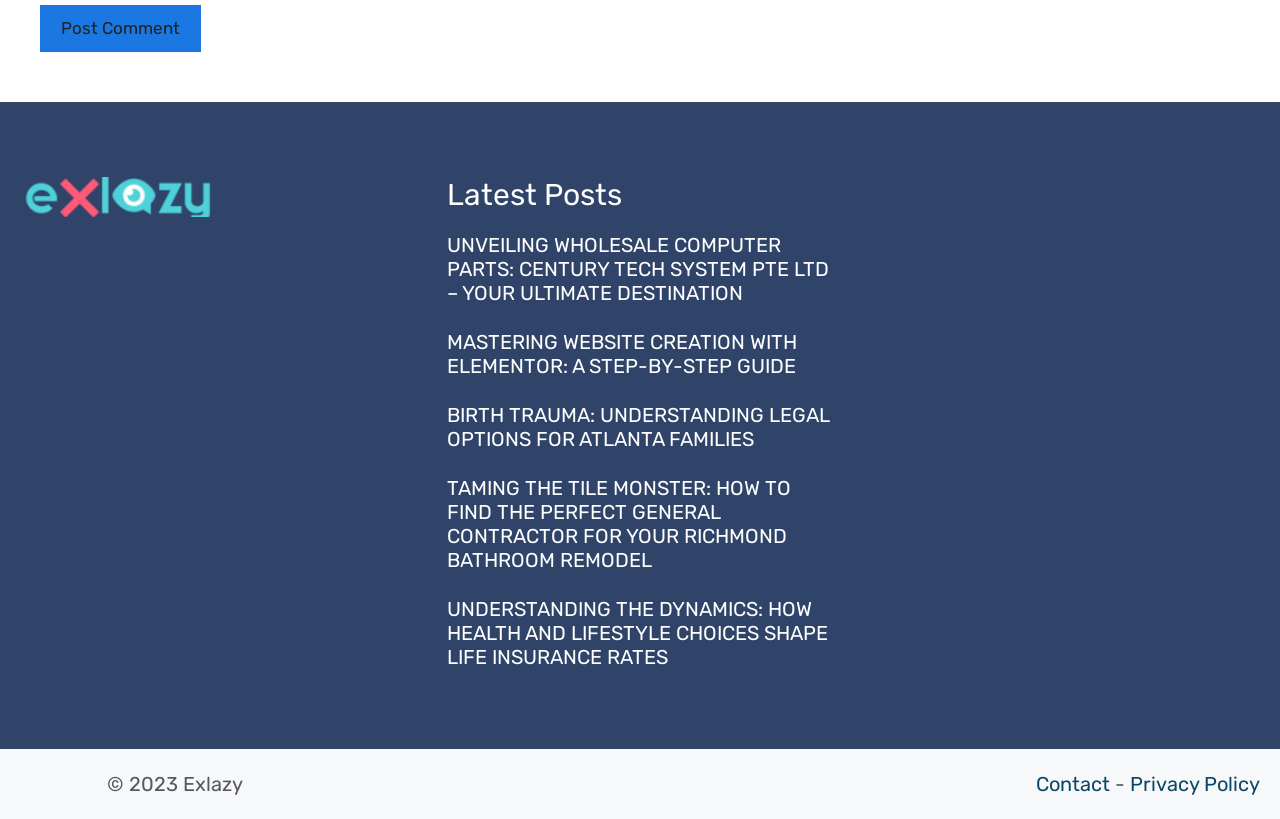Please determine the bounding box coordinates of the area that needs to be clicked to complete this task: 'Click the 'Post Comment' button'. The coordinates must be four float numbers between 0 and 1, formatted as [left, top, right, bottom].

[0.031, 0.006, 0.157, 0.064]